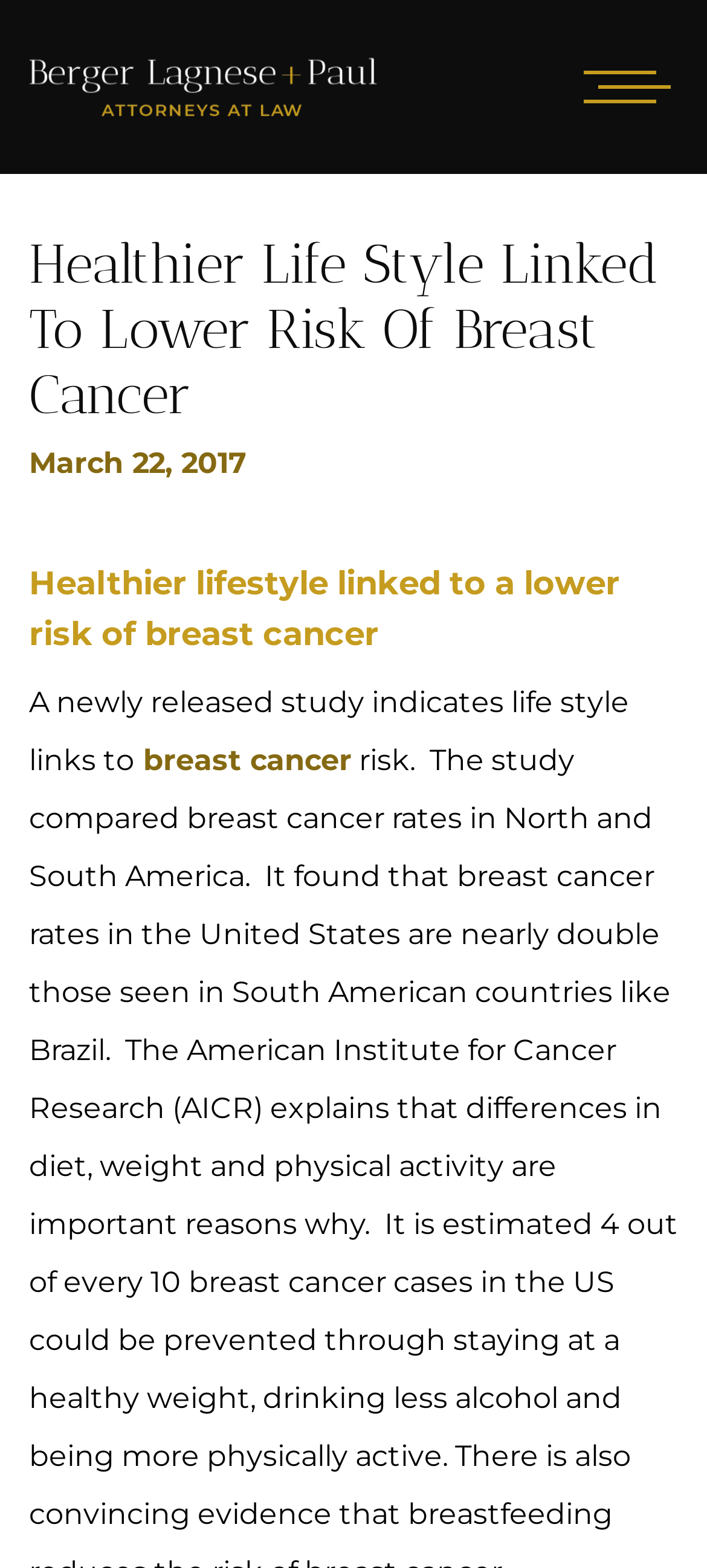What is linked to a lower risk of breast cancer?
Please provide a comprehensive answer based on the details in the screenshot.

According to the webpage, a healthier lifestyle is linked to a lower risk of breast cancer, as indicated by the main heading and the text that follows.